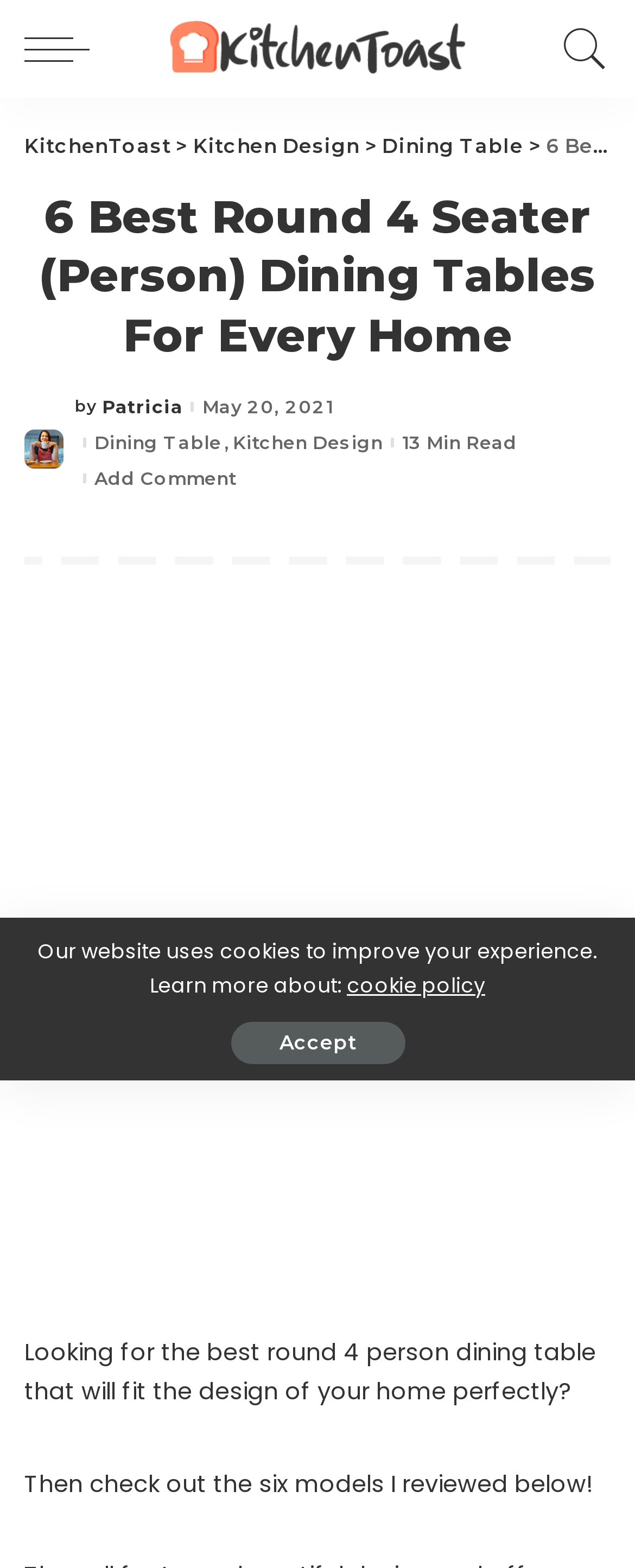How long does it take to read the article?
Please use the image to provide a one-word or short phrase answer.

13 Min Read